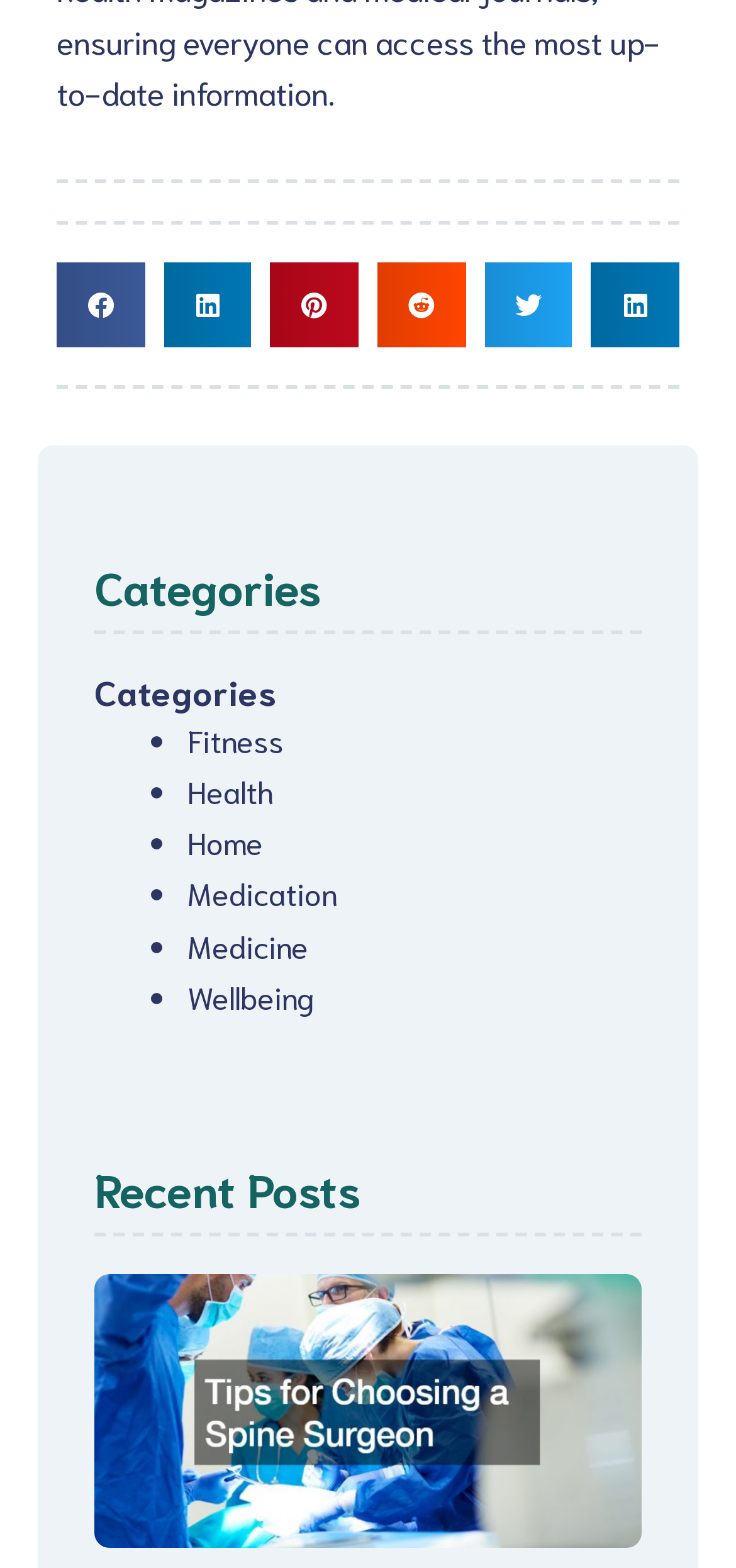What social media platforms can you share content on?
Refer to the image and provide a detailed answer to the question.

The webpage has a row of buttons at the top, each with a label indicating a social media platform. These platforms are Facebook, LinkedIn, Pinterest, Reddit, and Twitter, which suggests that users can share content on these platforms.